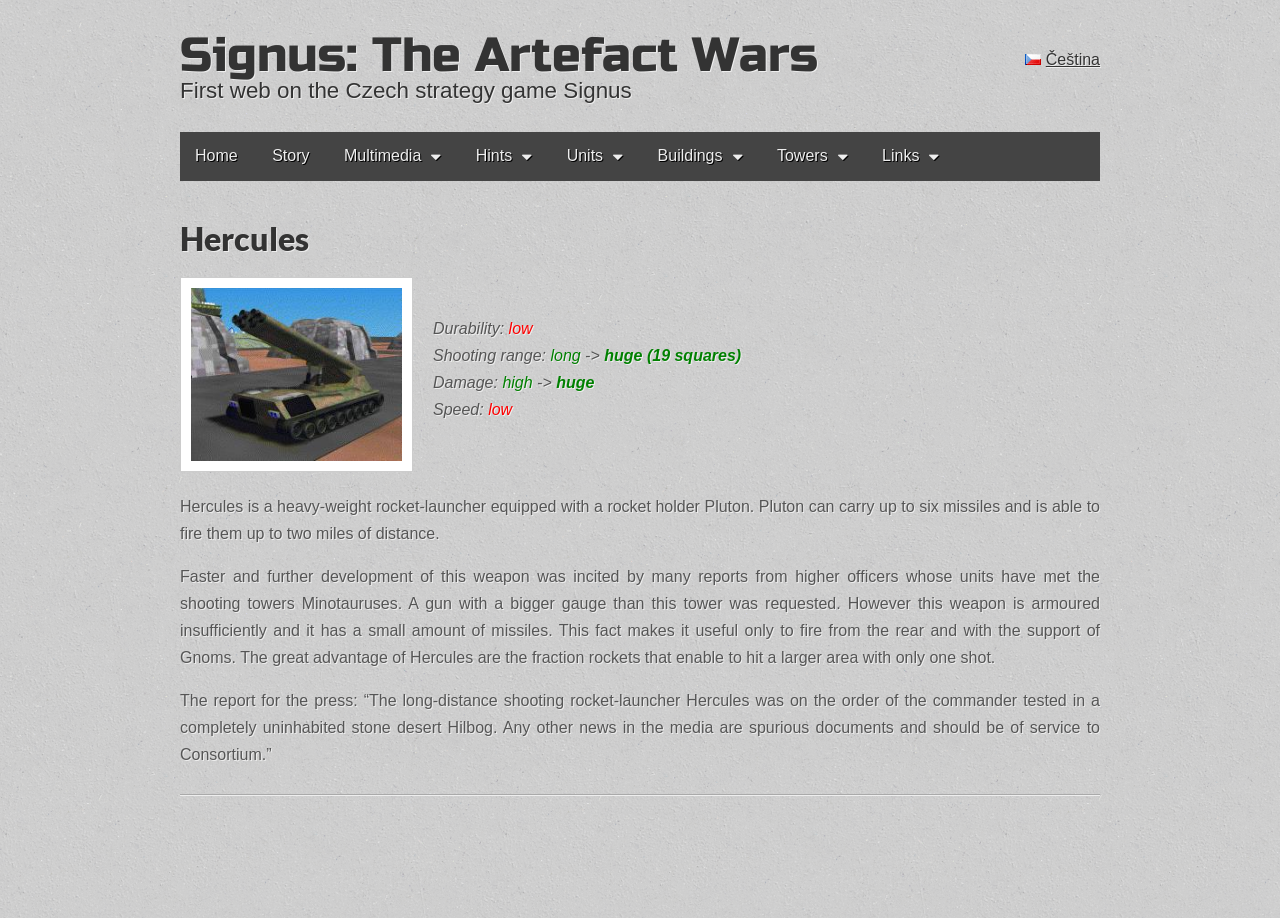What is the durability of Hercules?
Craft a detailed and extensive response to the question.

The durability of Hercules can be found in the article section of the webpage, where it is stated as 'Durability: low'.